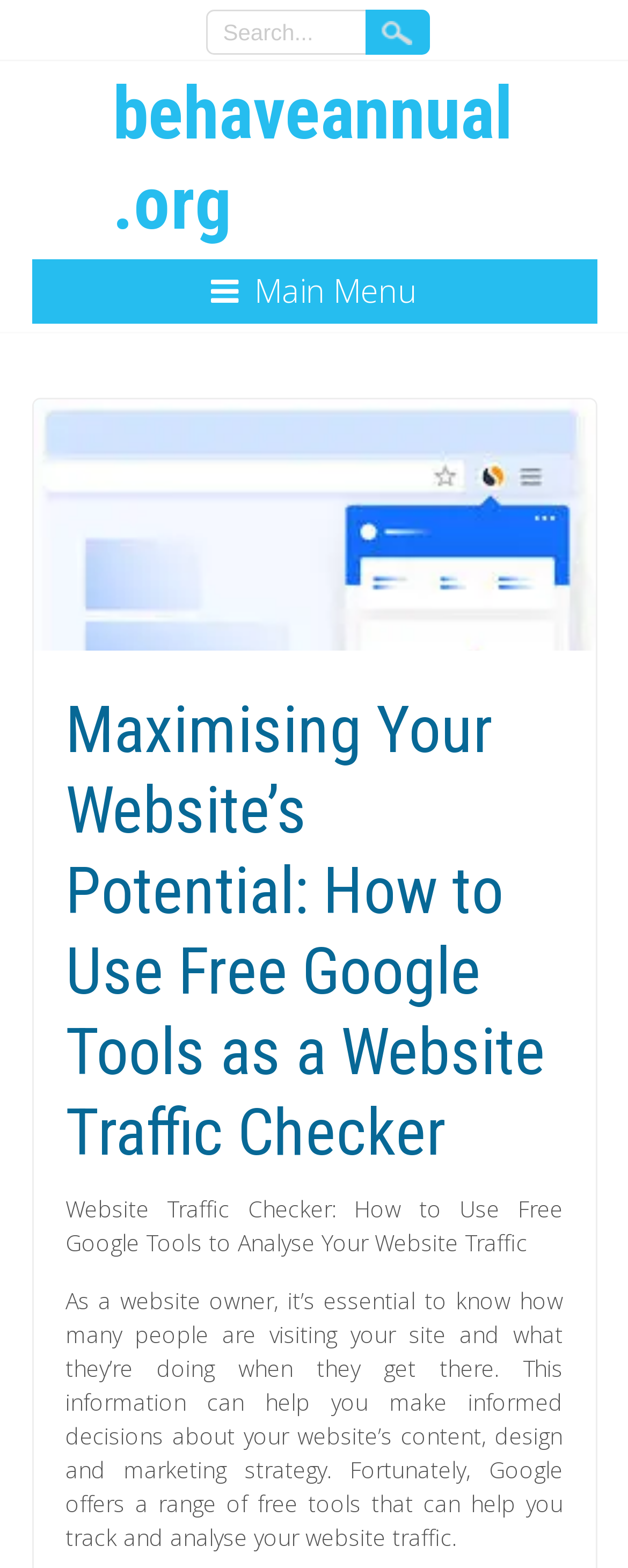Provide the bounding box coordinates for the specified HTML element described in this description: "behaveannual.org". The coordinates should be four float numbers ranging from 0 to 1, in the format [left, top, right, bottom].

[0.05, 0.039, 0.95, 0.165]